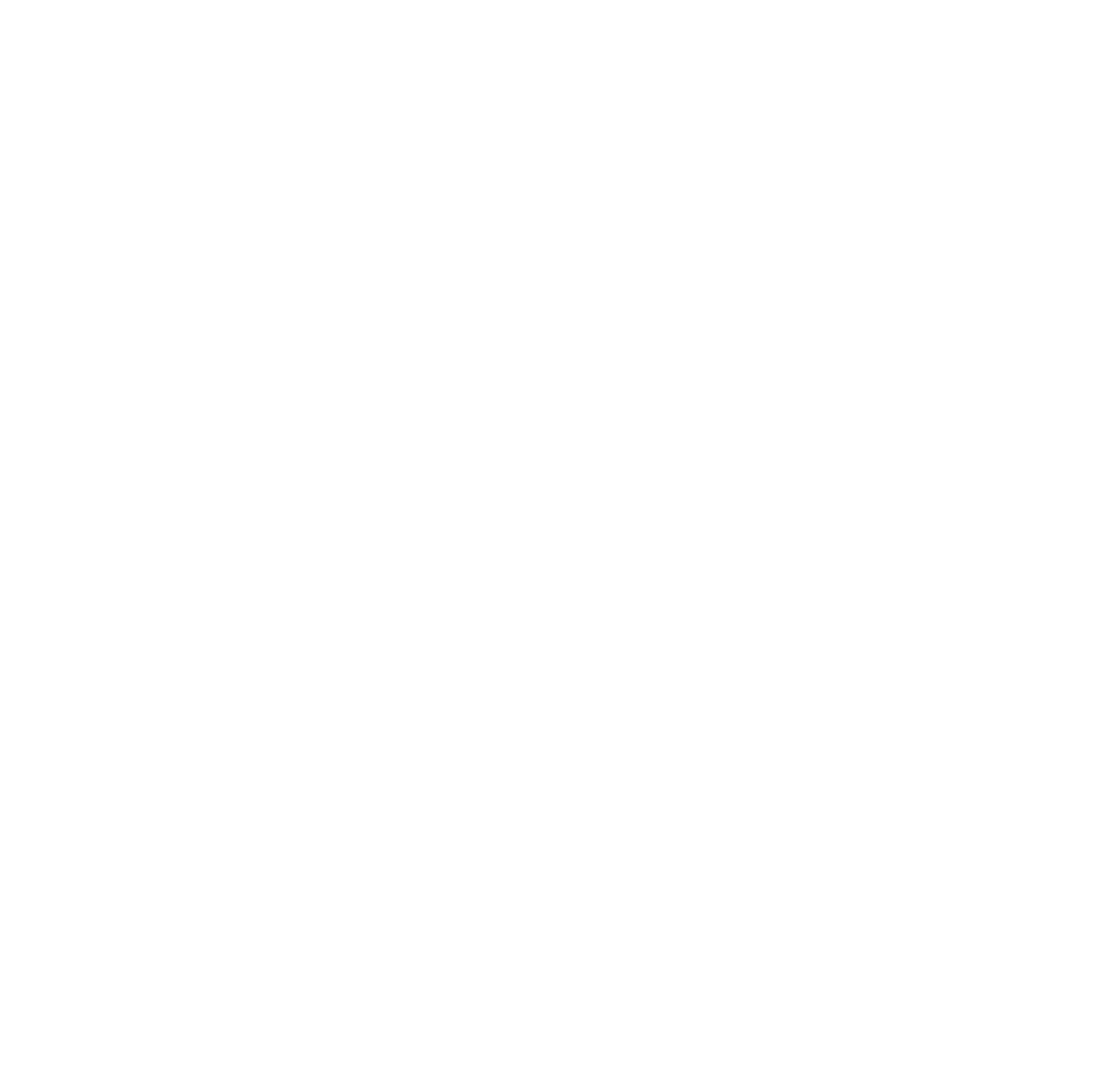Please analyze the image and provide a thorough answer to the question:
How many benefits are listed under 'OUR BENEFITS'?

I counted the number of StaticText elements under the 'OUR BENEFITS' heading, which are '✓ over €75 free shipping', '✓ pay securely with iDeal/PayPal', and '★★★★★'. There are three benefits listed.